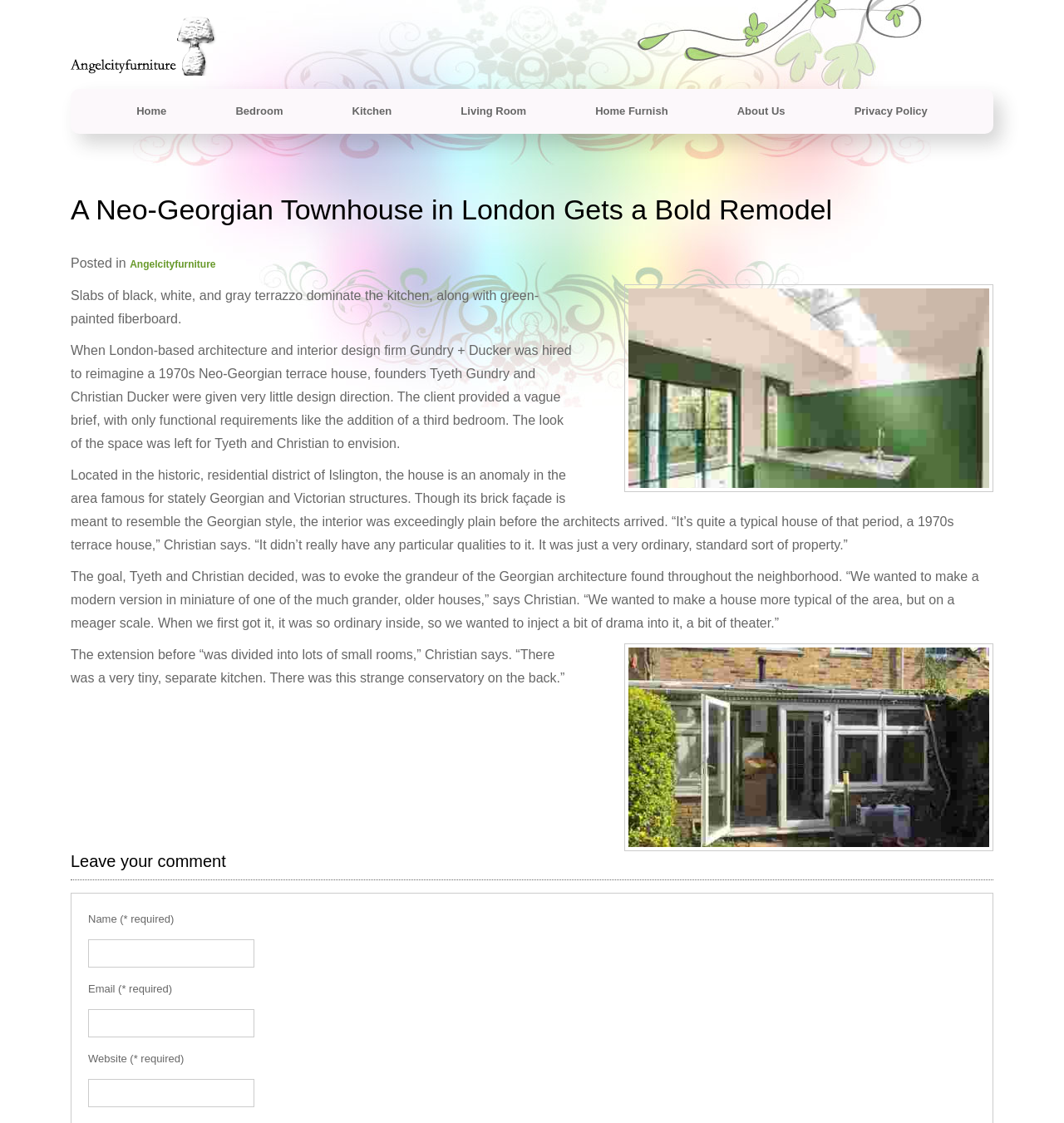Please determine the bounding box coordinates of the element to click in order to execute the following instruction: "Enter your name in the required field". The coordinates should be four float numbers between 0 and 1, specified as [left, top, right, bottom].

[0.083, 0.836, 0.239, 0.862]